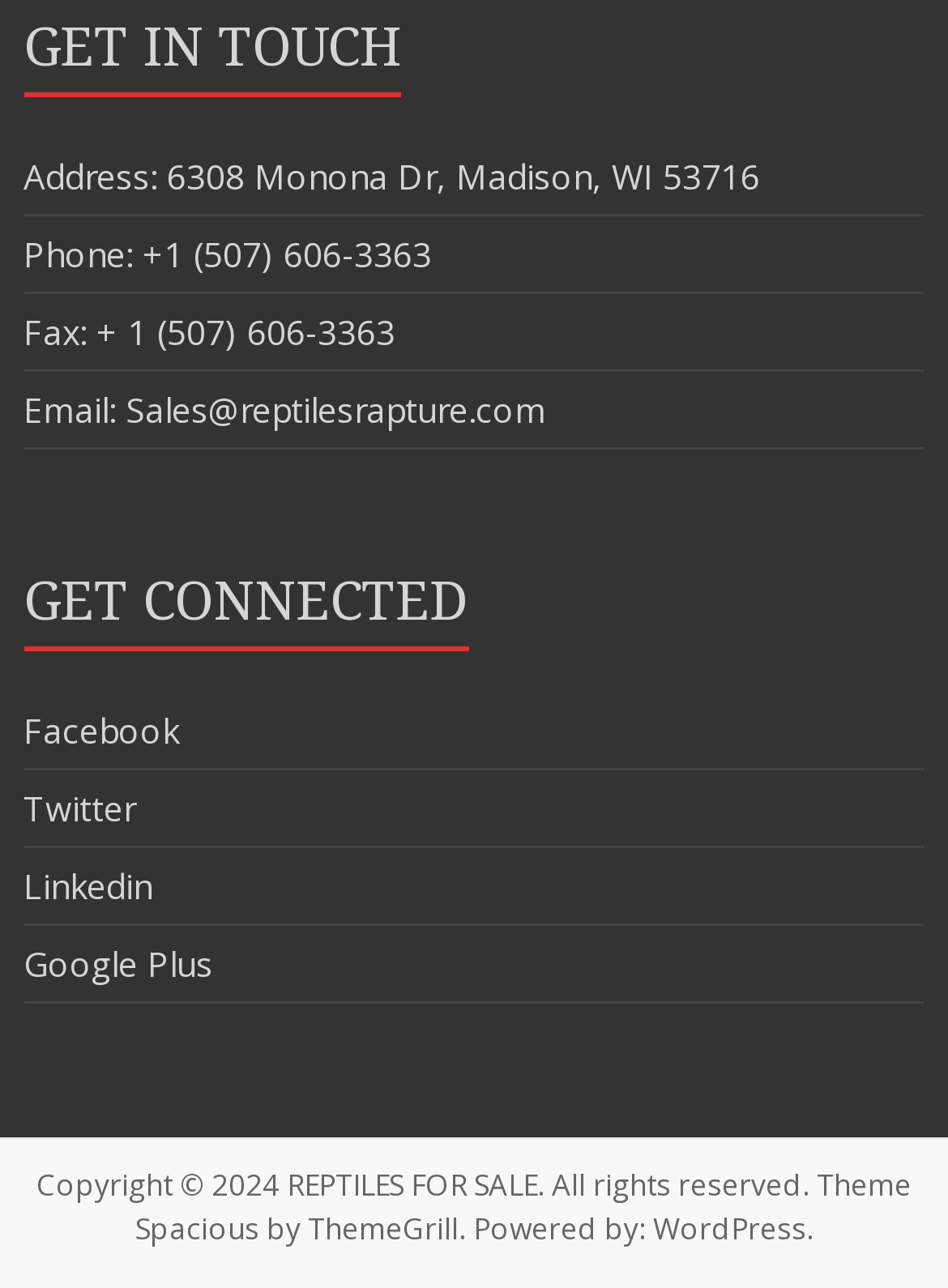Provide the bounding box coordinates for the UI element described in this sentence: "Privacy". The coordinates should be four float values between 0 and 1, i.e., [left, top, right, bottom].

None